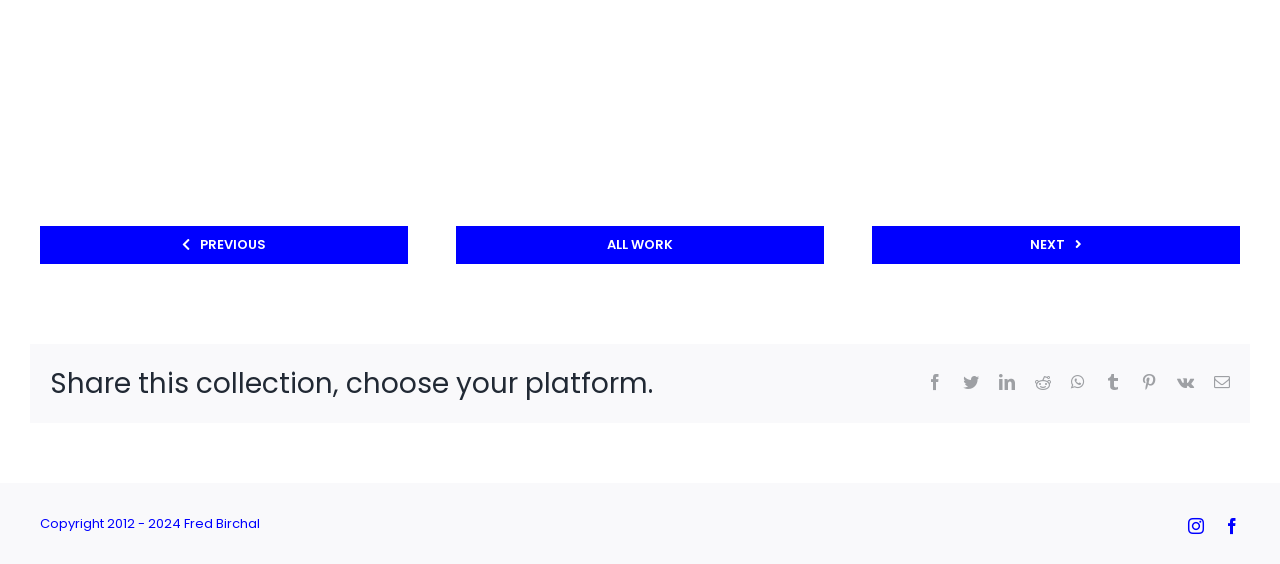Based on the element description: "all work", identify the UI element and provide its bounding box coordinates. Use four float numbers between 0 and 1, [left, top, right, bottom].

[0.356, 0.401, 0.644, 0.468]